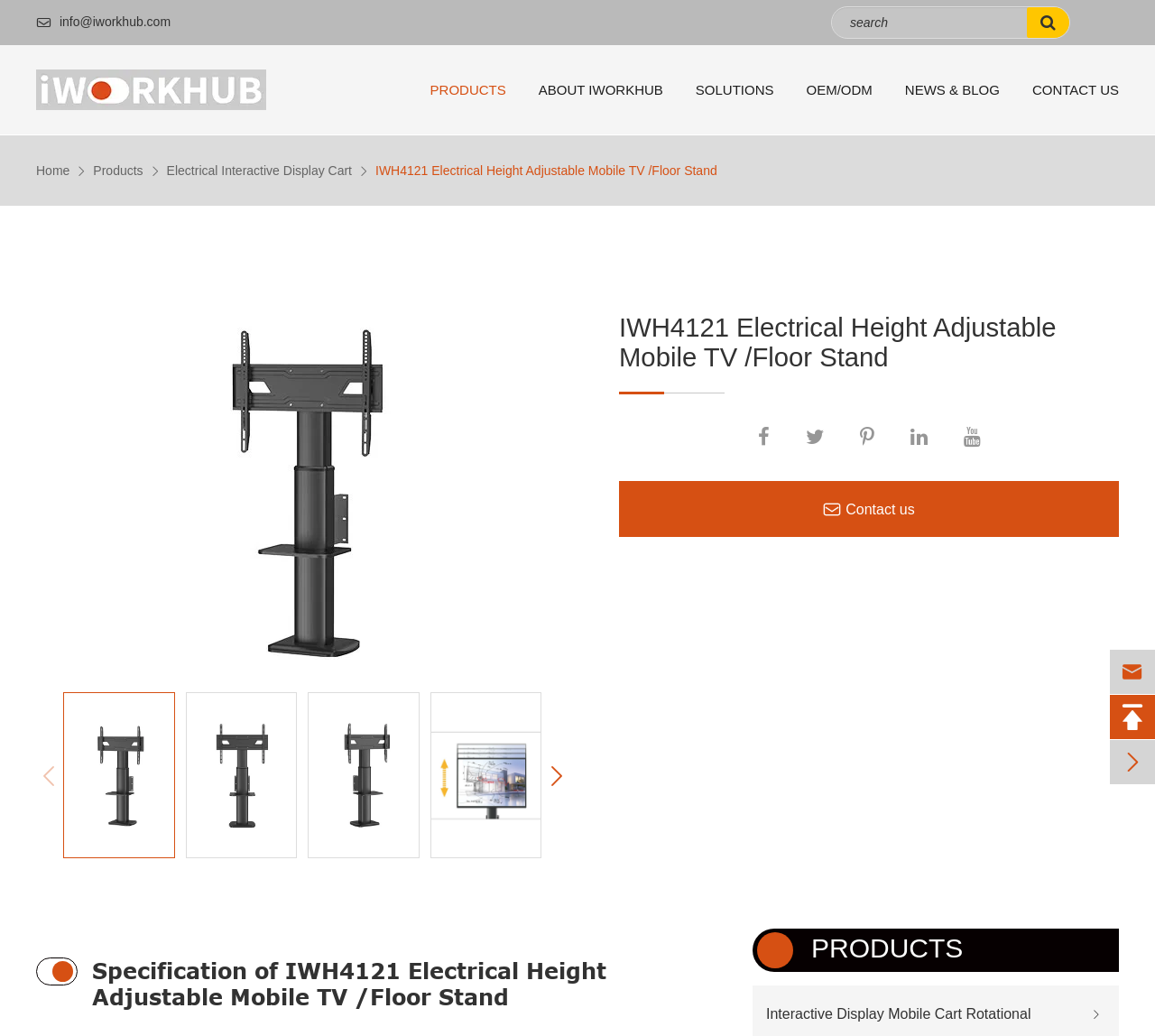What is the contact information provided on this webpage?
Offer a detailed and exhaustive answer to the question.

The contact information is obtained from the link element on the webpage, which is 'info@iworkhub.com'.